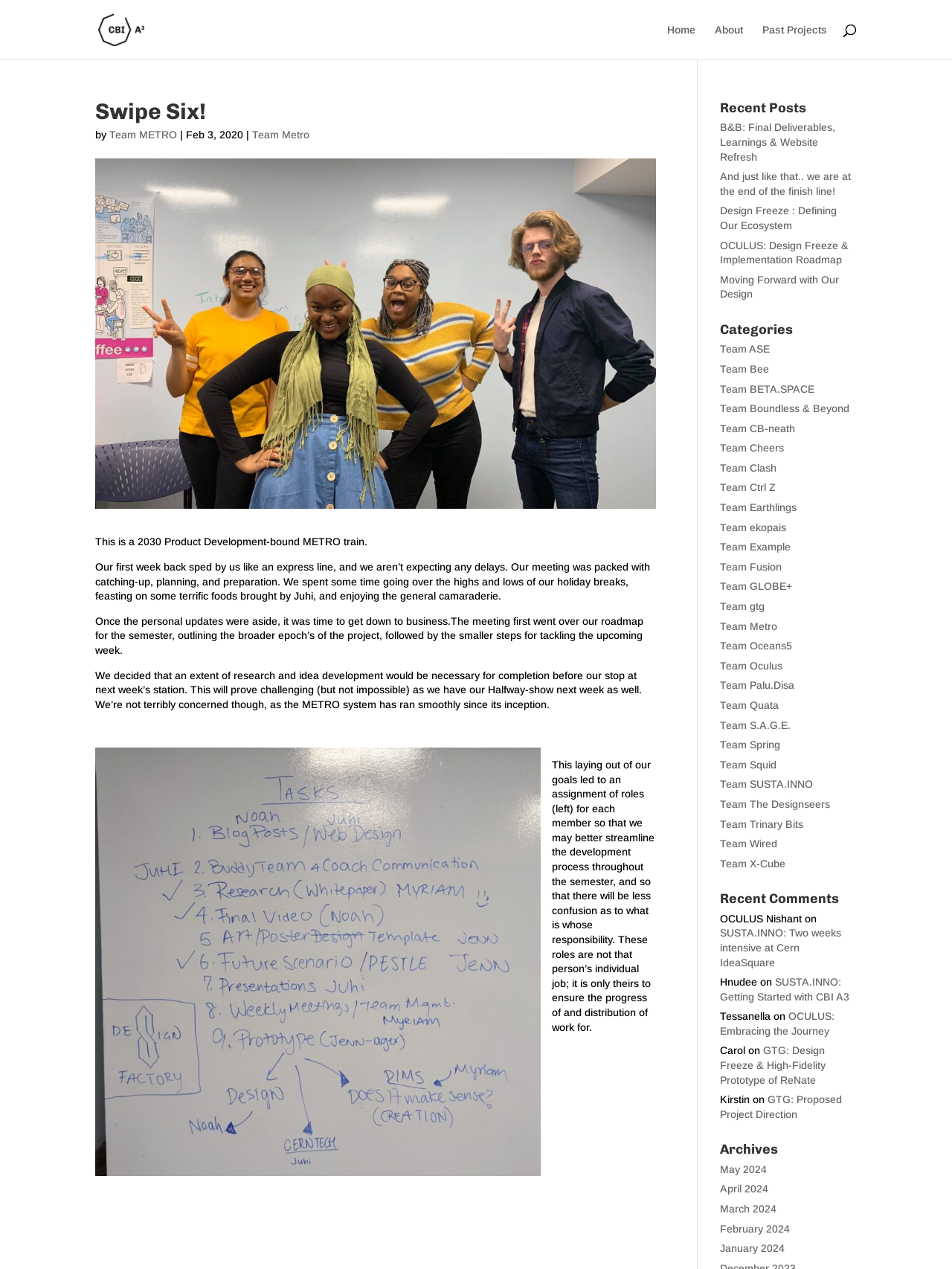Highlight the bounding box coordinates of the region I should click on to meet the following instruction: "Read the 'Recent Posts' section".

[0.756, 0.081, 0.9, 0.095]